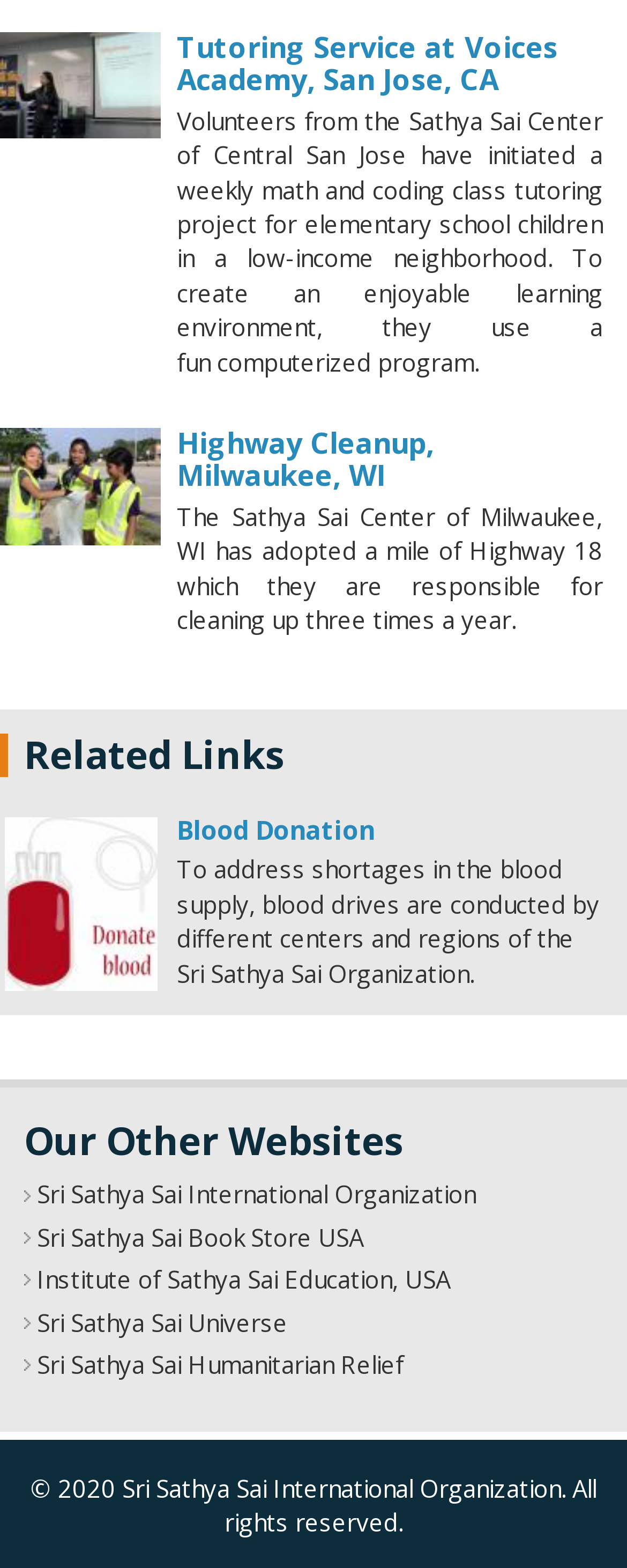Provide a short answer to the following question with just one word or phrase: How often does the Sathya Sai Center of Milwaukee clean up the adopted highway?

Three times a year